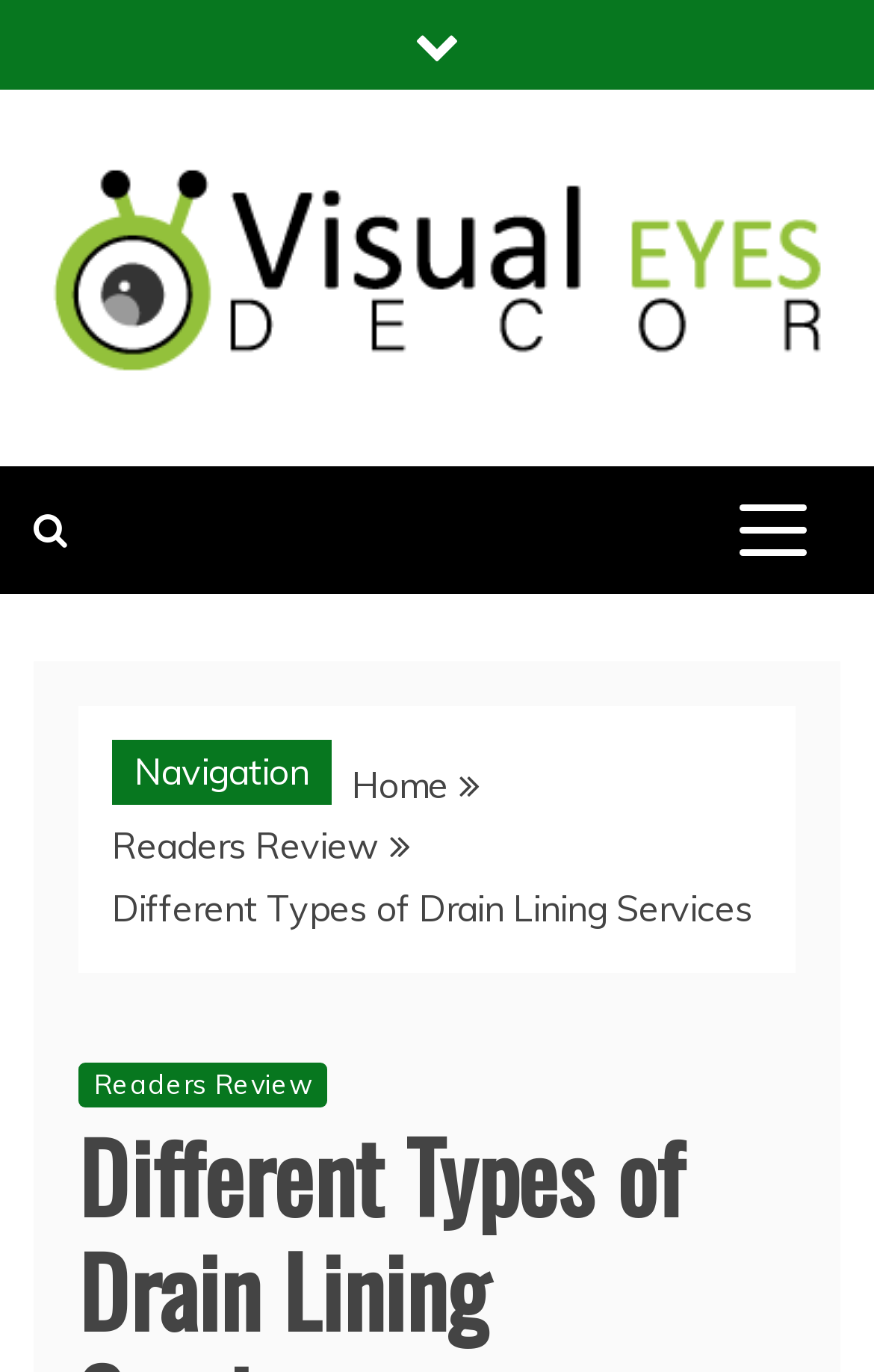What is the name of the company?
Using the screenshot, give a one-word or short phrase answer.

Visual Eyes Decor